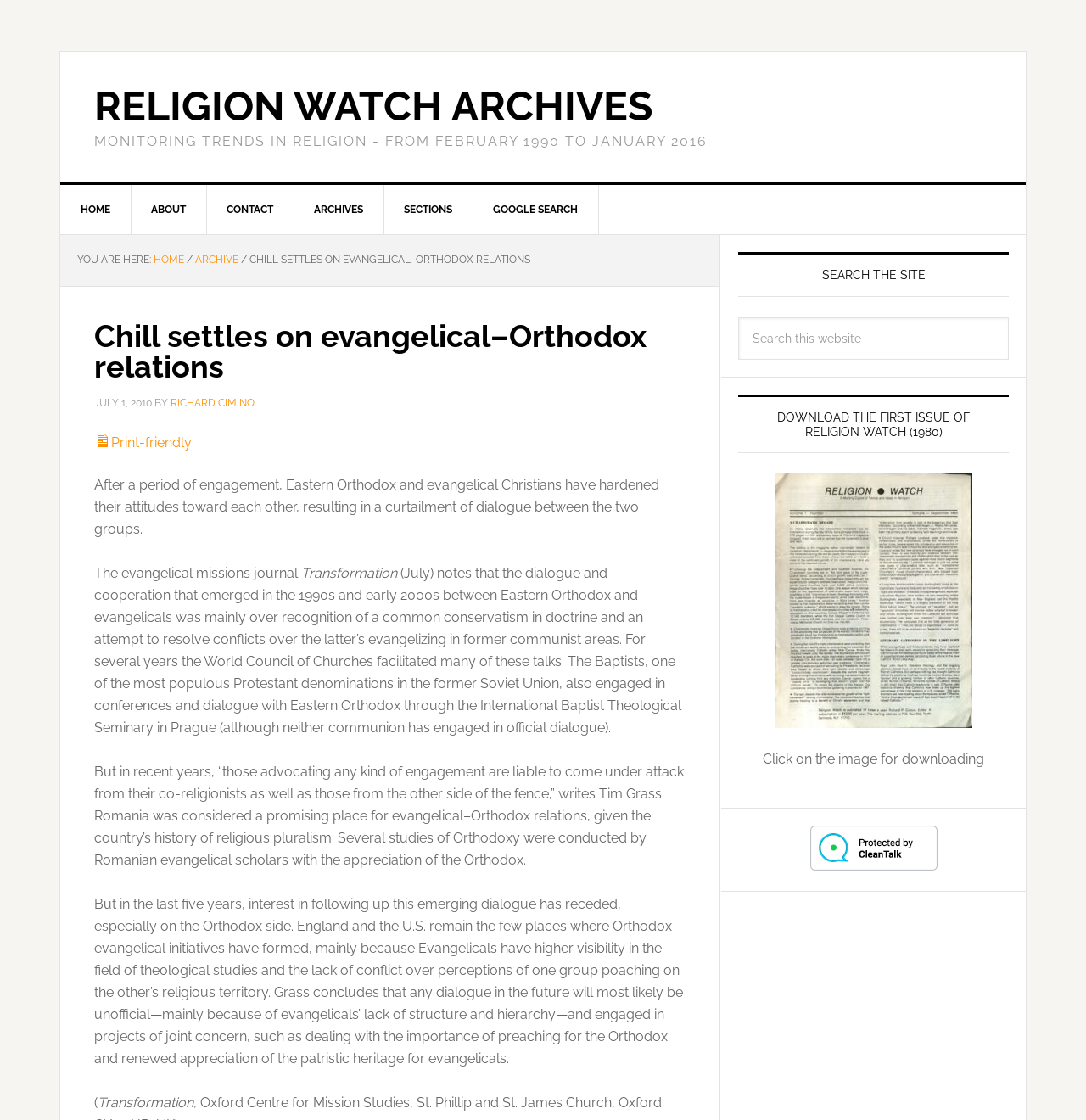Please examine the image and provide a detailed answer to the question: What is the name of the journal mentioned in the article?

I found the answer by reading the article content, where there are two mentions of the journal 'Transformation'. This suggests that the journal is relevant to the topic of the article.